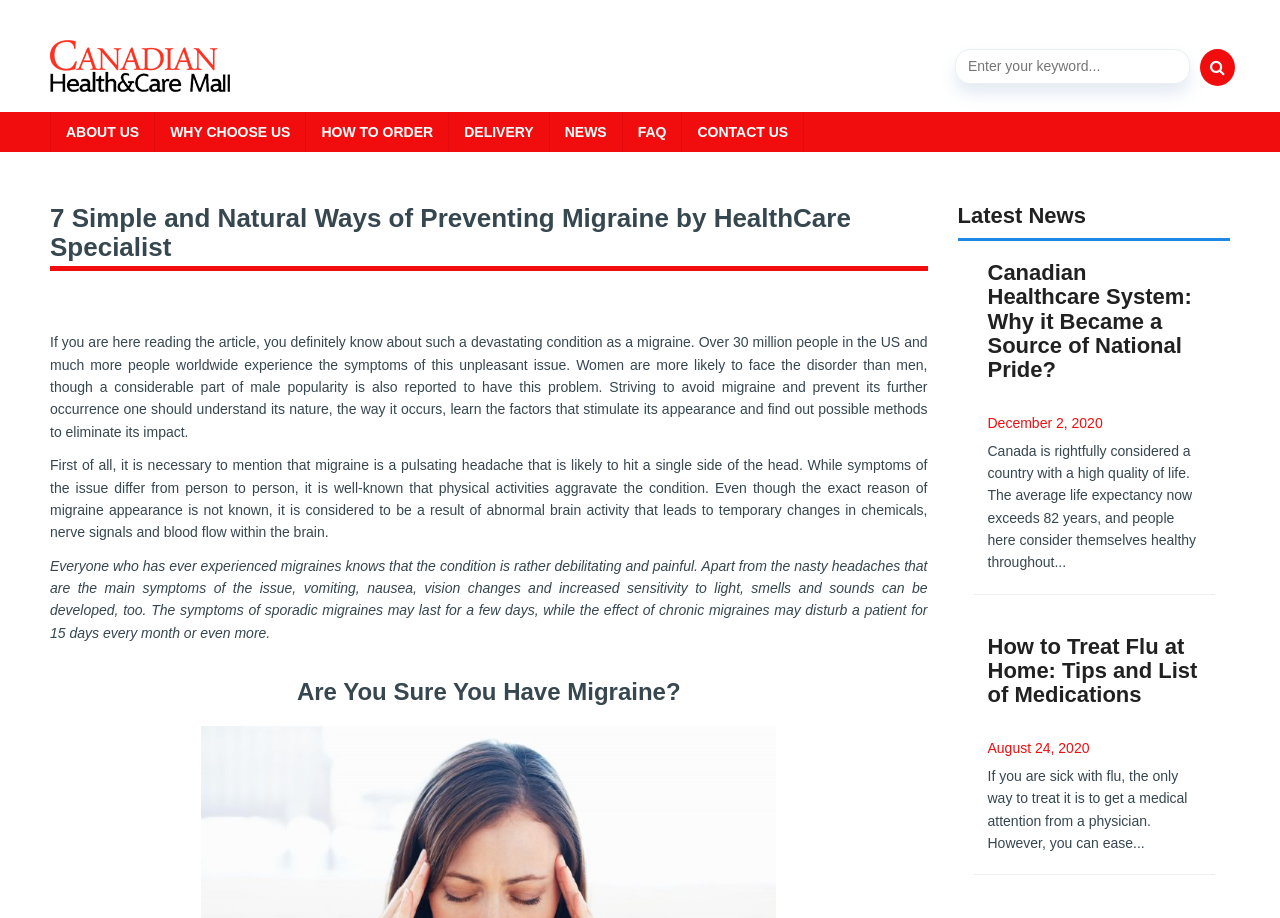Please provide the bounding box coordinates for the element that needs to be clicked to perform the instruction: "search for something". The coordinates must consist of four float numbers between 0 and 1, formatted as [left, top, right, bottom].

[0.746, 0.053, 0.93, 0.091]